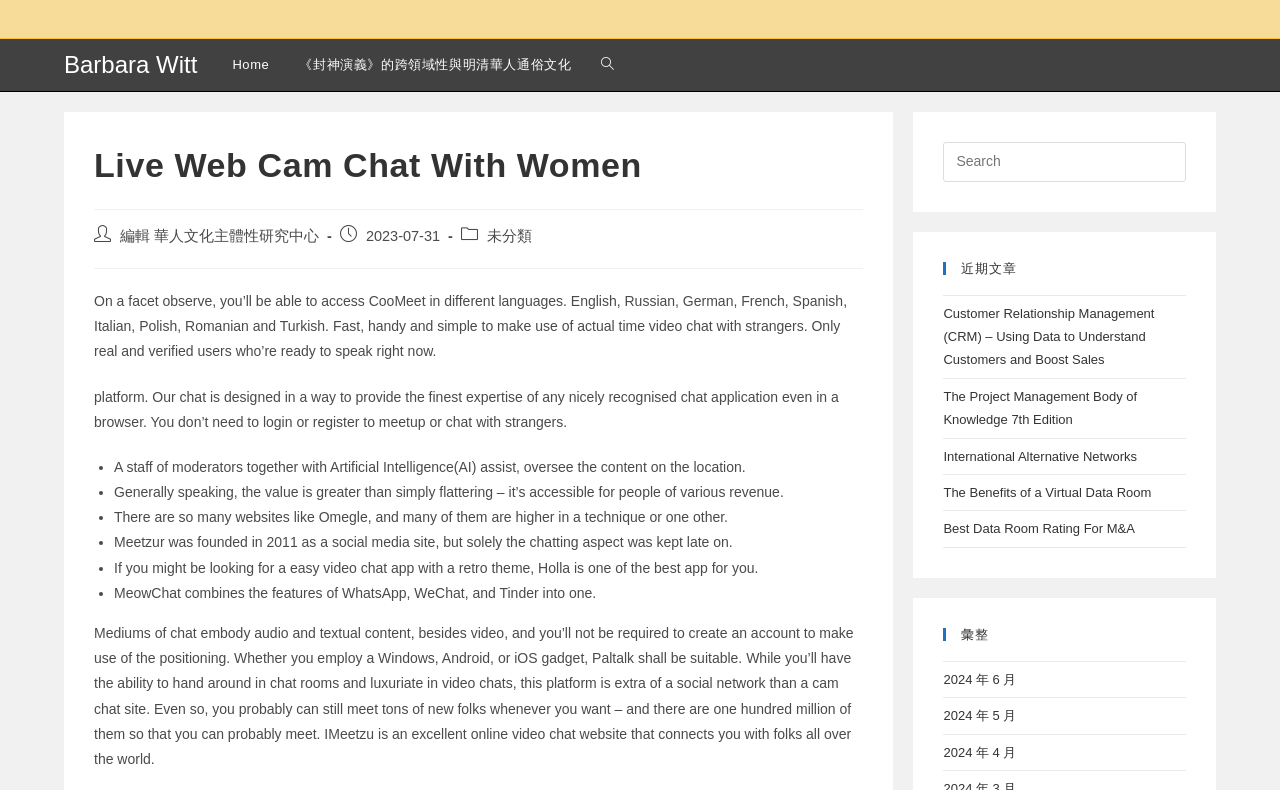Locate the bounding box coordinates of the clickable area to execute the instruction: "Click the 'Home' link". Provide the coordinates as four float numbers between 0 and 1, represented as [left, top, right, bottom].

[0.17, 0.049, 0.222, 0.115]